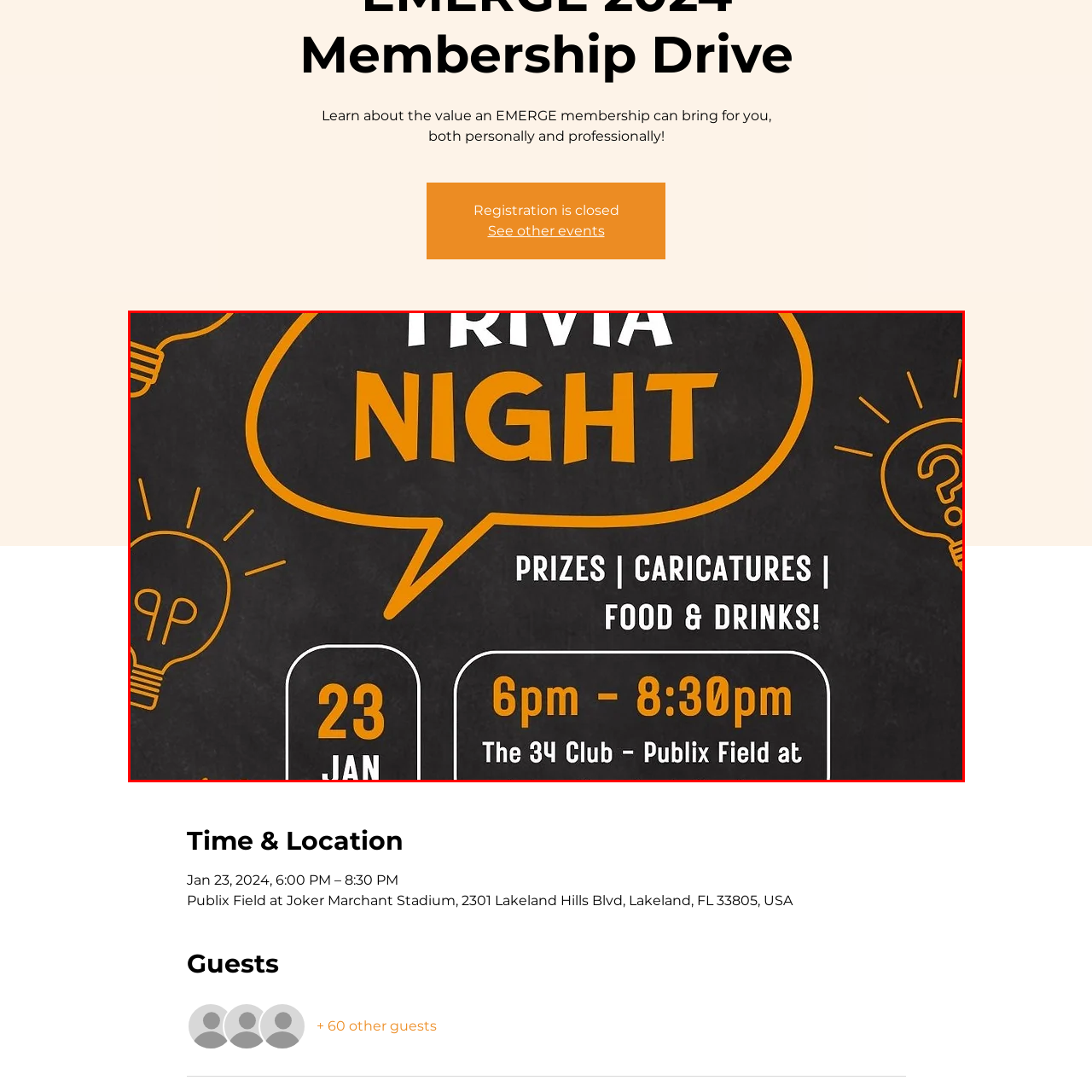What time does the event start?
Please look at the image marked with a red bounding box and provide a one-word or short-phrase answer based on what you see.

6:00 PM